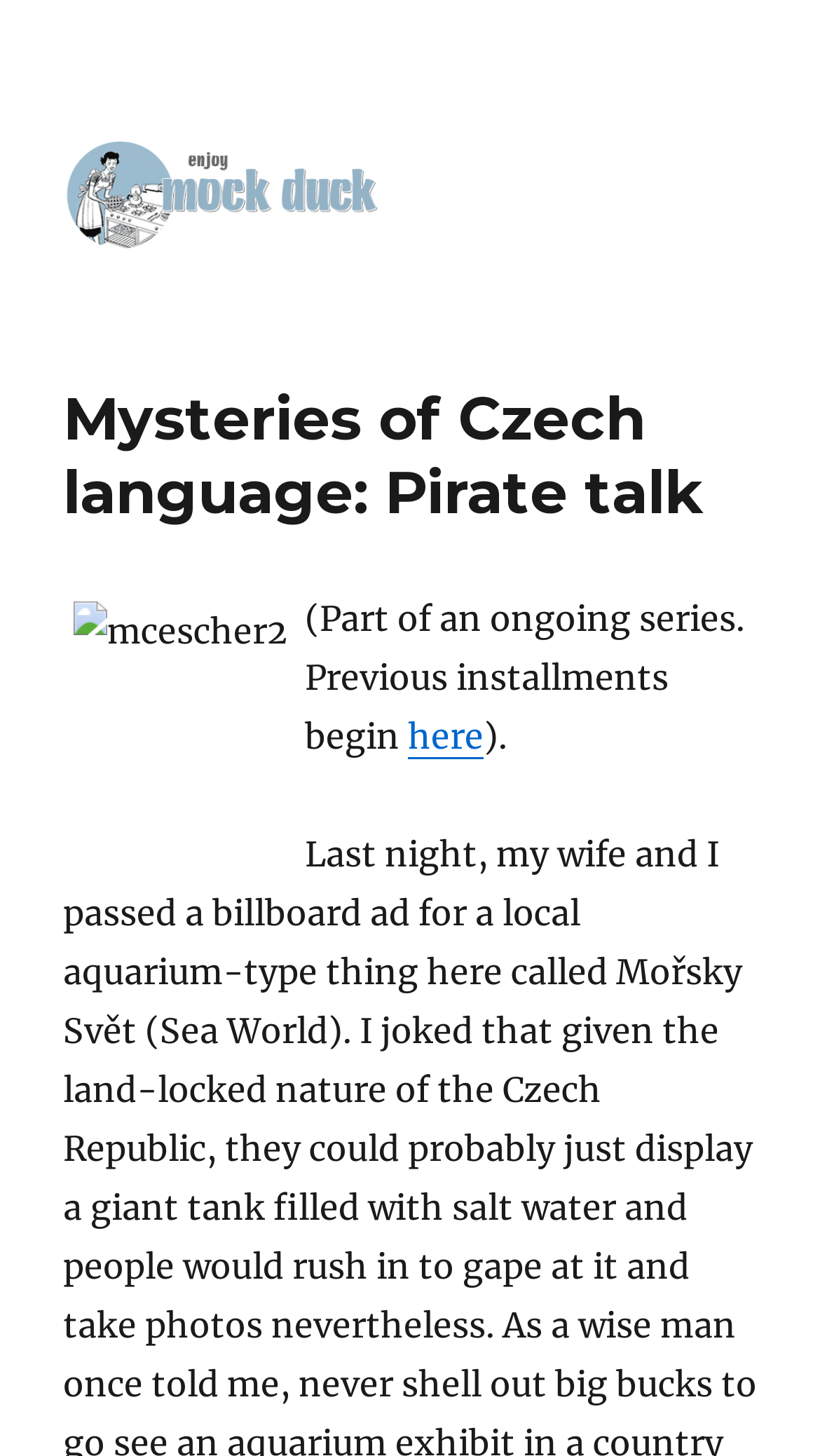What is the tone of the webpage?
Using the image, give a concise answer in the form of a single word or short phrase.

Informative